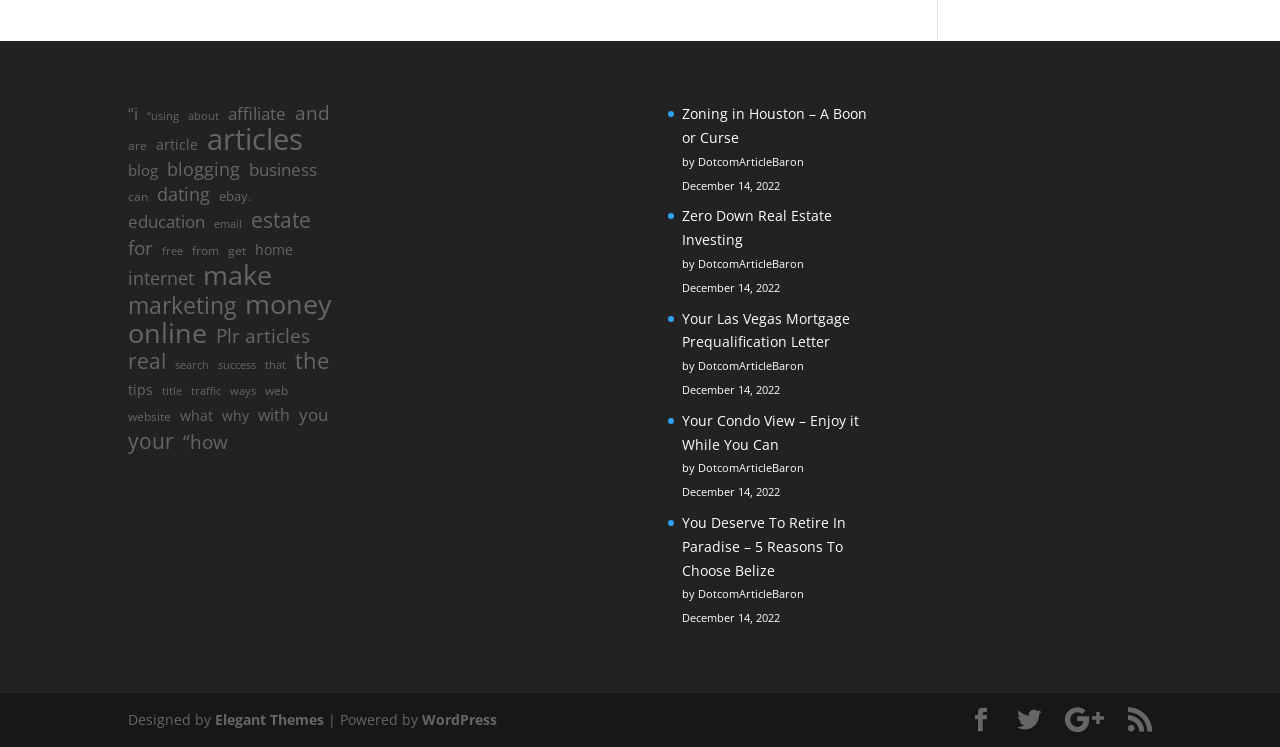What is the date of the articles?
Give a one-word or short-phrase answer derived from the screenshot.

December 14, 2022